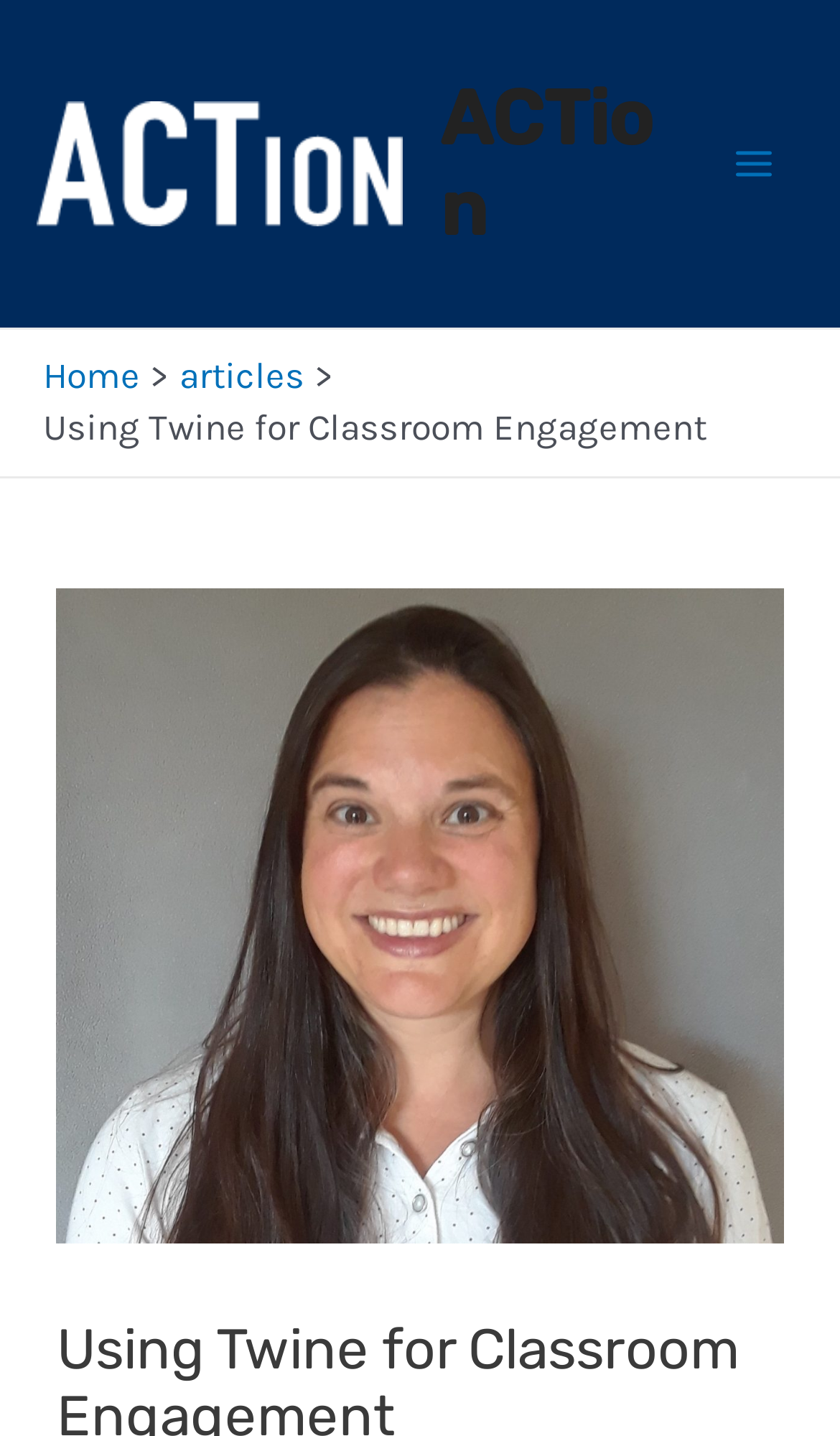Identify the bounding box coordinates of the HTML element based on this description: "ACTion".

[0.524, 0.051, 0.778, 0.177]